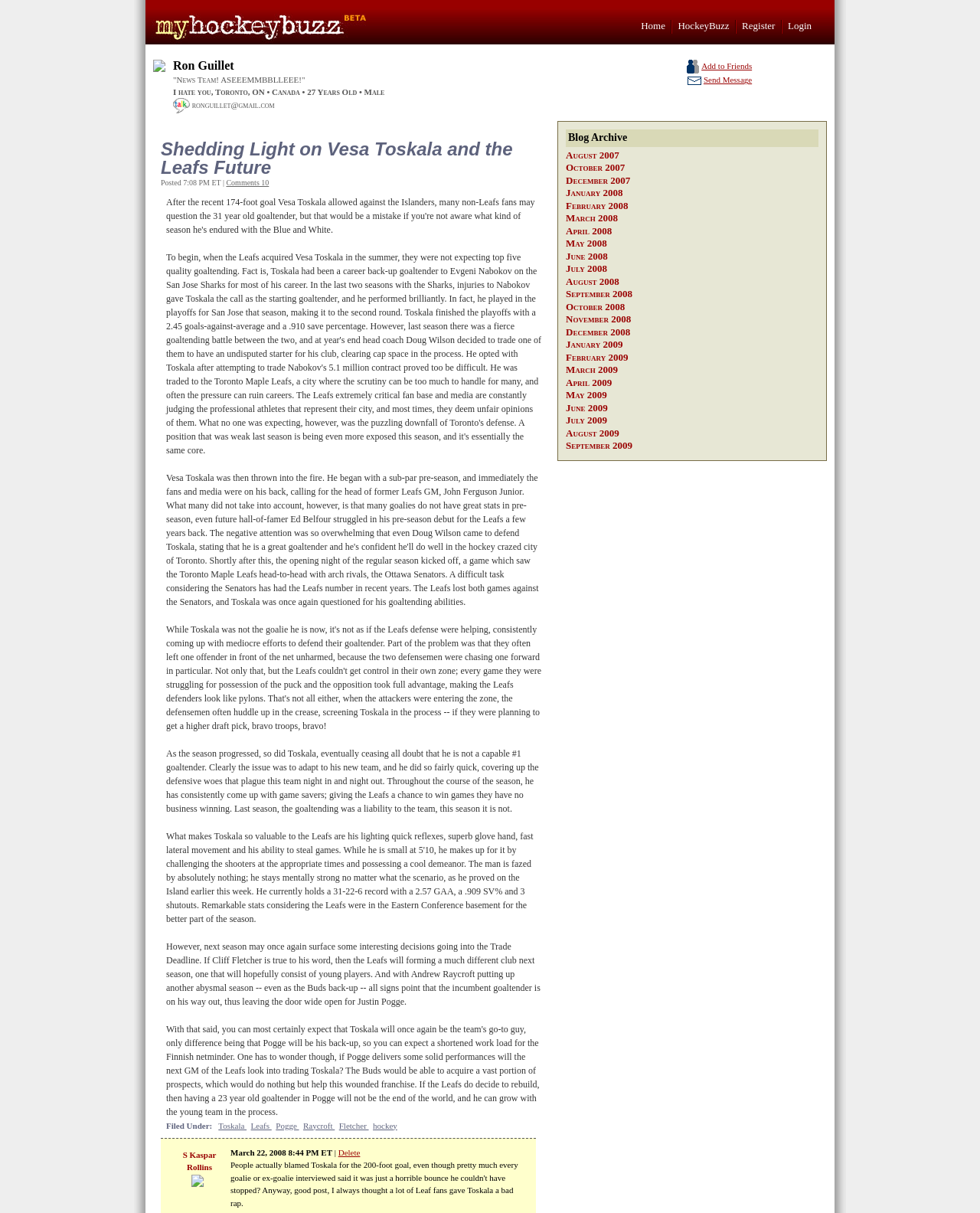Determine the bounding box coordinates of the region to click in order to accomplish the following instruction: "Click on the 'Home' link". Provide the coordinates as four float numbers between 0 and 1, specifically [left, top, right, bottom].

[0.654, 0.016, 0.679, 0.026]